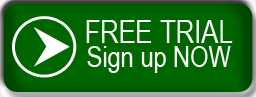Create an extensive and detailed description of the image.

The image features a prominent button with a bright green background, displaying the text "FREE TRIAL" in bold white lettering, accompanied by an arrow pointing to the right. This button encourages users to take action by signing up for a trial, indicating an opportunity to experience the services provided. The design is eye-catching, making it clear that users can easily engage with the website's offerings by clicking to "Sign up NOW." This element likely serves as a call-to-action for potential subscribers interested in the scrap metal information services provided on MetalExchangeDirect.com.